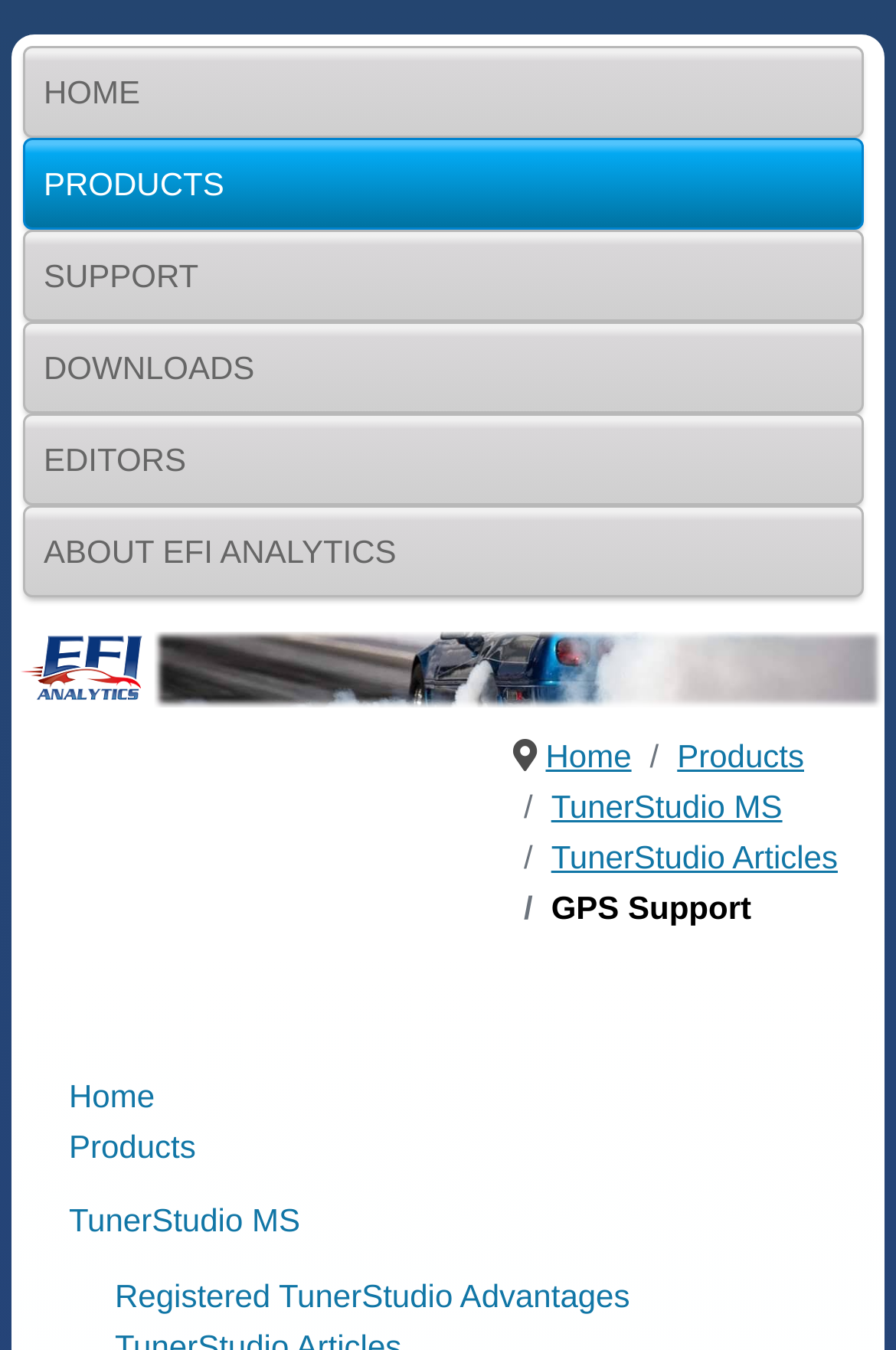Please provide a one-word or phrase answer to the question: 
How many breadcrumb links are there?

5